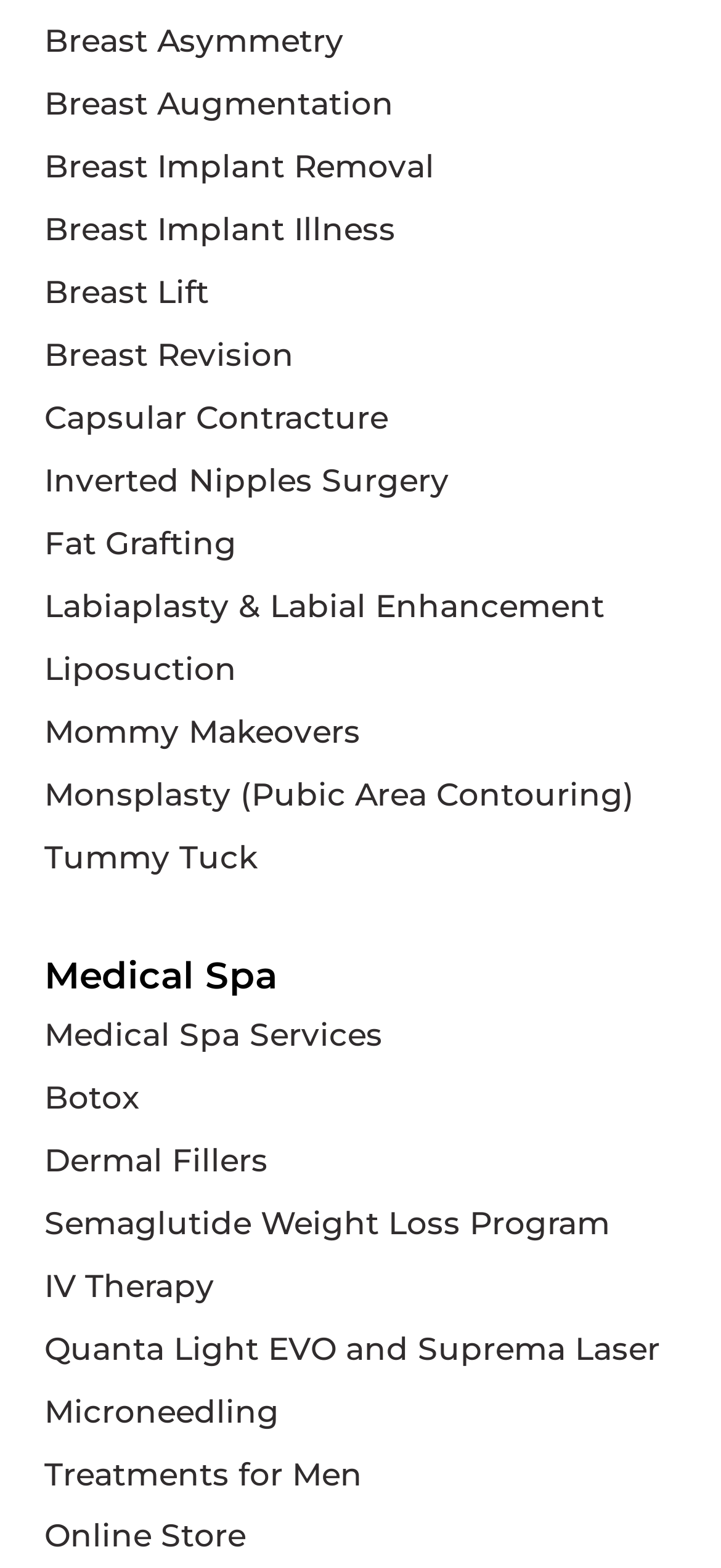From the webpage screenshot, predict the bounding box coordinates (top-left x, top-left y, bottom-right x, bottom-right y) for the UI element described here: Treatments for Men

[0.062, 0.92, 0.938, 0.96]